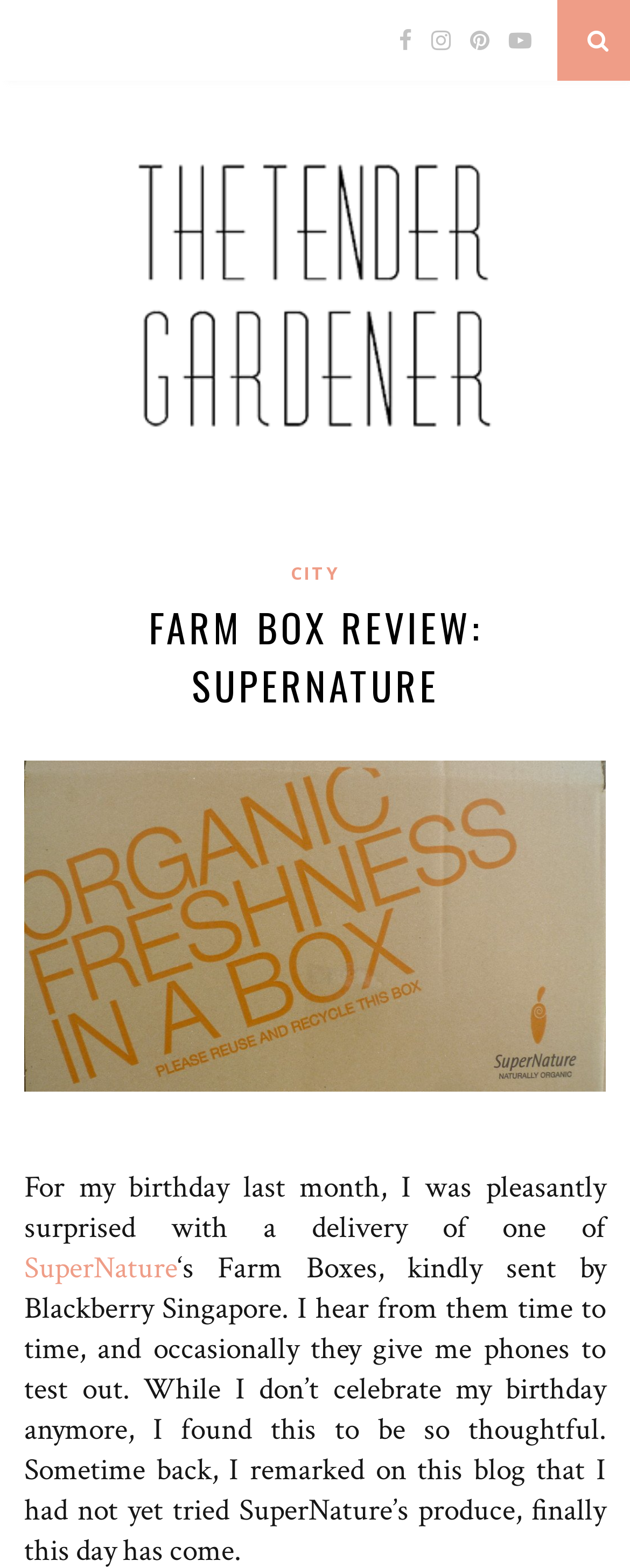Bounding box coordinates must be specified in the format (top-left x, top-left y, bottom-right x, bottom-right y). All values should be floating point numbers between 0 and 1. What are the bounding box coordinates of the UI element described as: City

[0.462, 0.357, 0.538, 0.373]